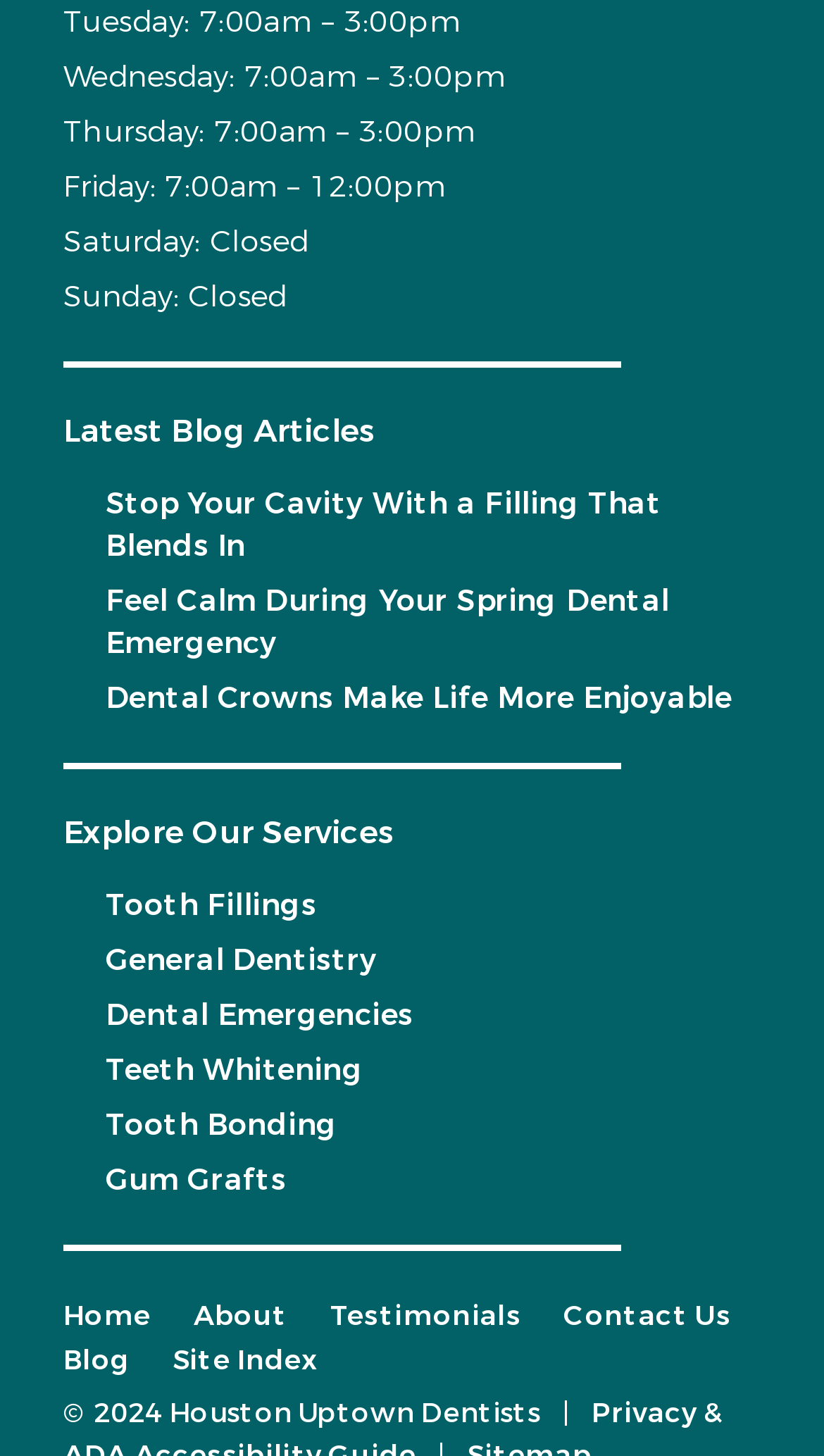Identify the bounding box coordinates for the UI element described as follows: "Blog". Ensure the coordinates are four float numbers between 0 and 1, formatted as [left, top, right, bottom].

[0.077, 0.922, 0.158, 0.947]